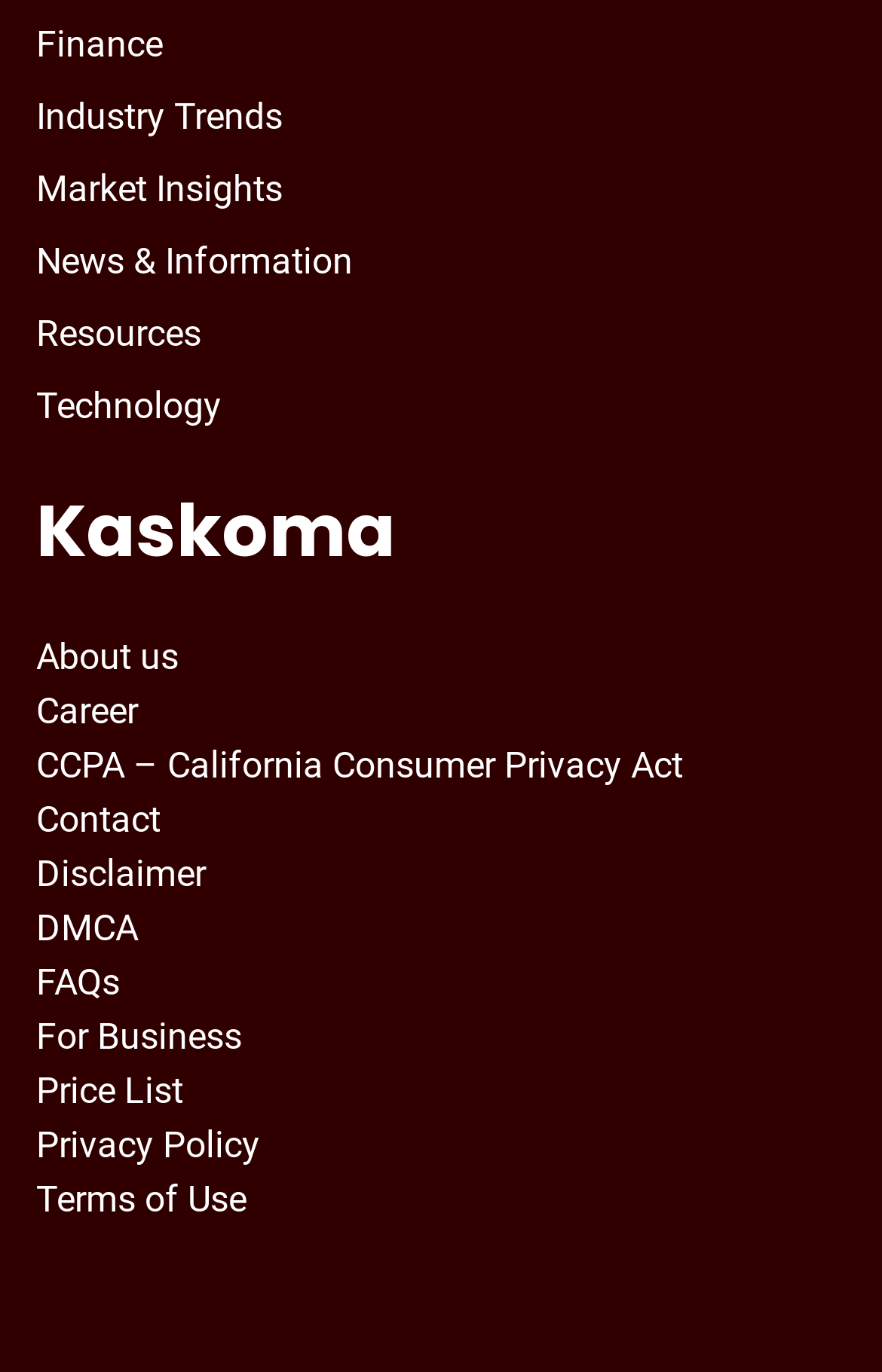Determine the bounding box coordinates for the clickable element to execute this instruction: "Go to About us". Provide the coordinates as four float numbers between 0 and 1, i.e., [left, top, right, bottom].

[0.041, 0.463, 0.203, 0.494]